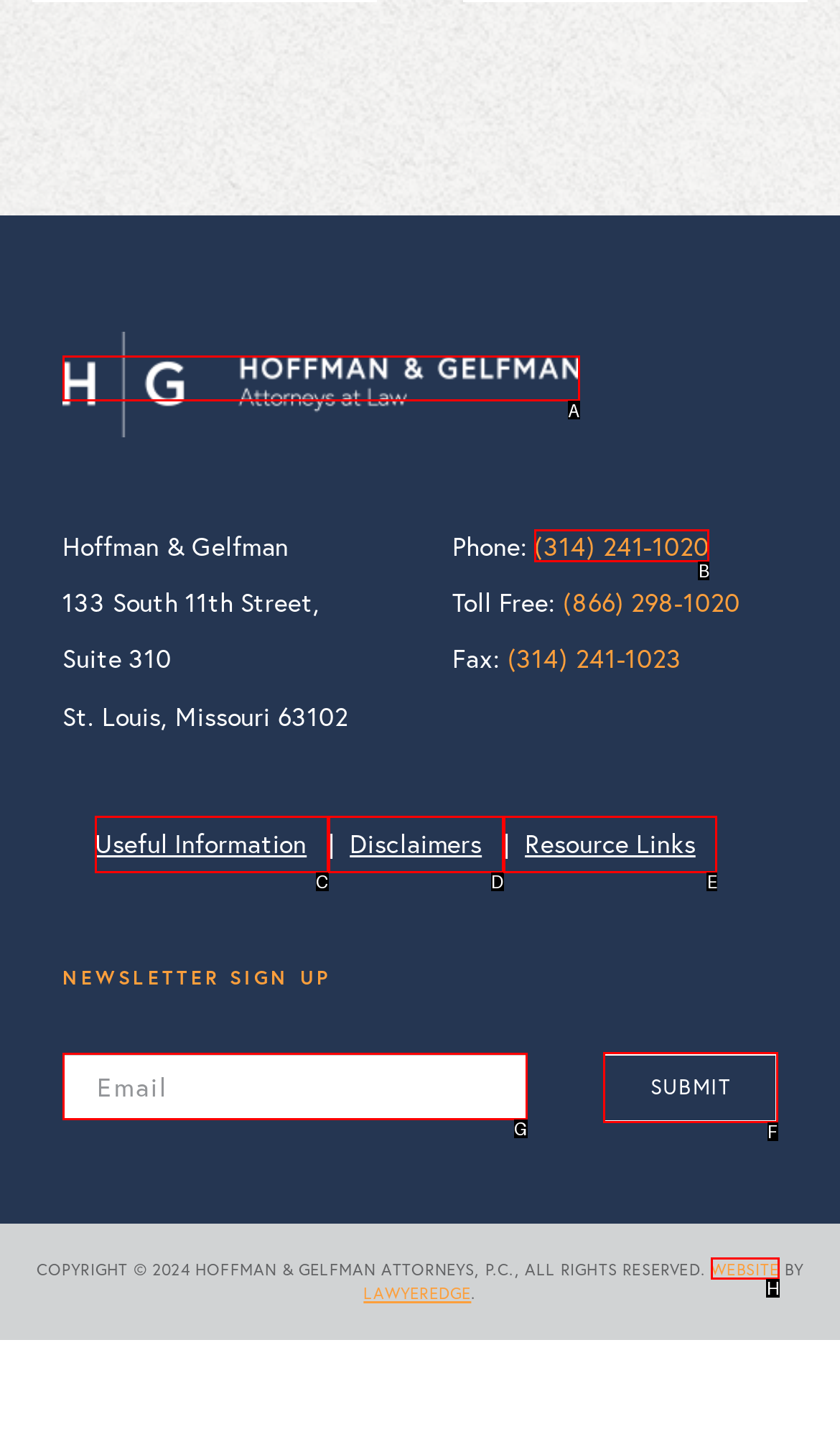Given the task: Submit the newsletter sign up form, tell me which HTML element to click on.
Answer with the letter of the correct option from the given choices.

F